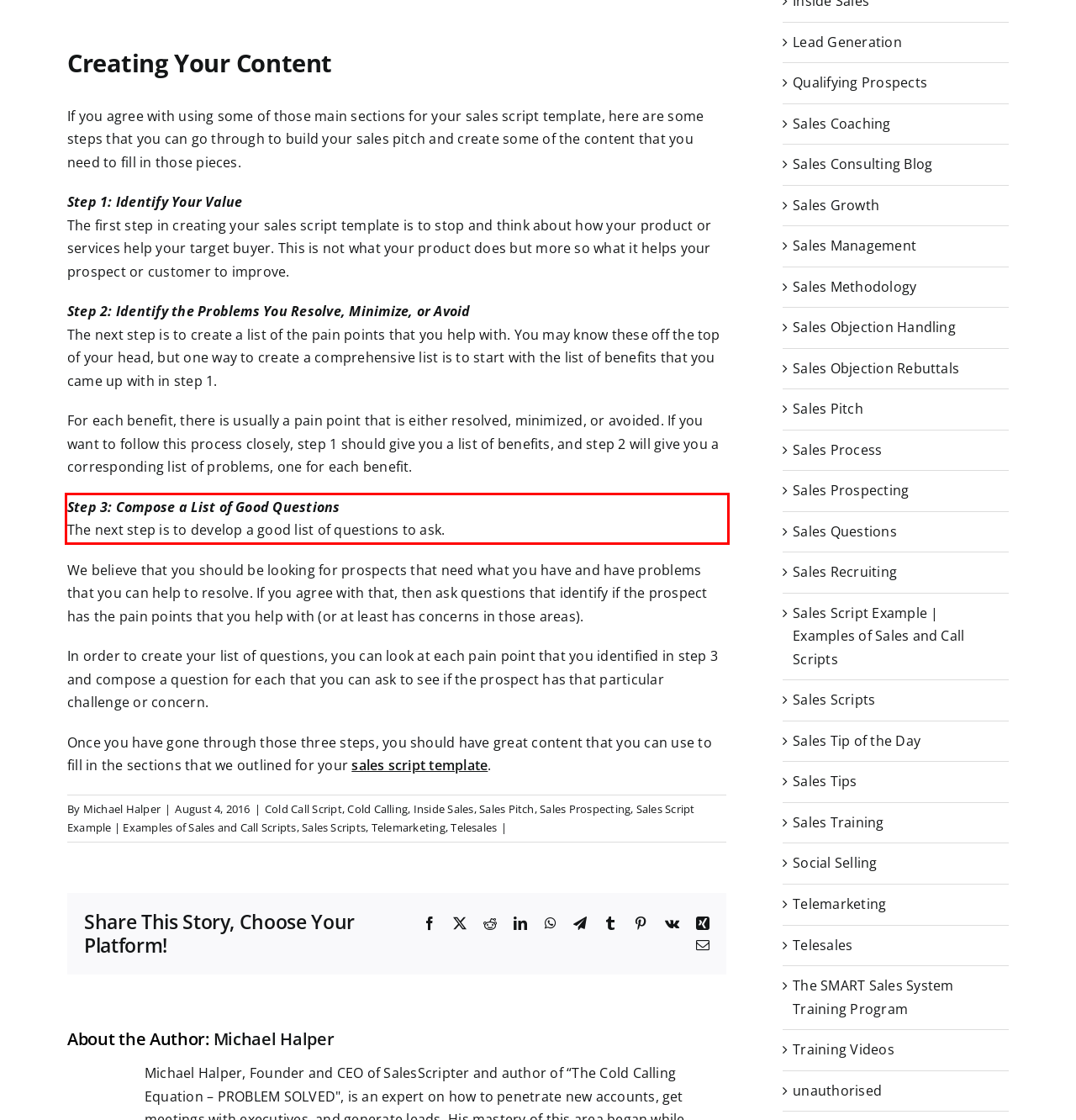Given a webpage screenshot, locate the red bounding box and extract the text content found inside it.

Step 3: Compose a List of Good Questions The next step is to develop a good list of questions to ask.